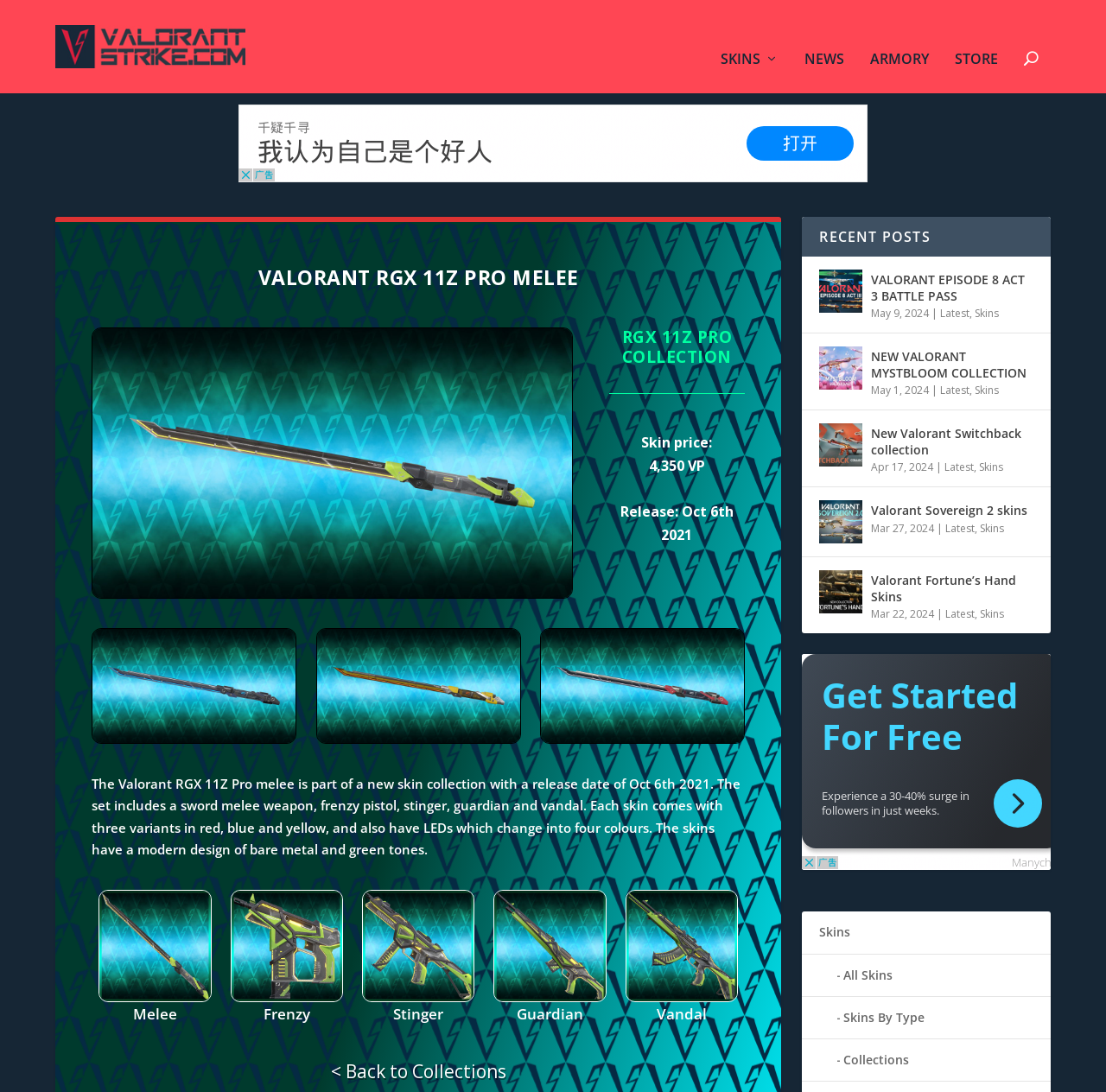Predict the bounding box coordinates of the area that should be clicked to accomplish the following instruction: "View 'Terms and conditions'". The bounding box coordinates should consist of four float numbers between 0 and 1, i.e., [left, top, right, bottom].

None